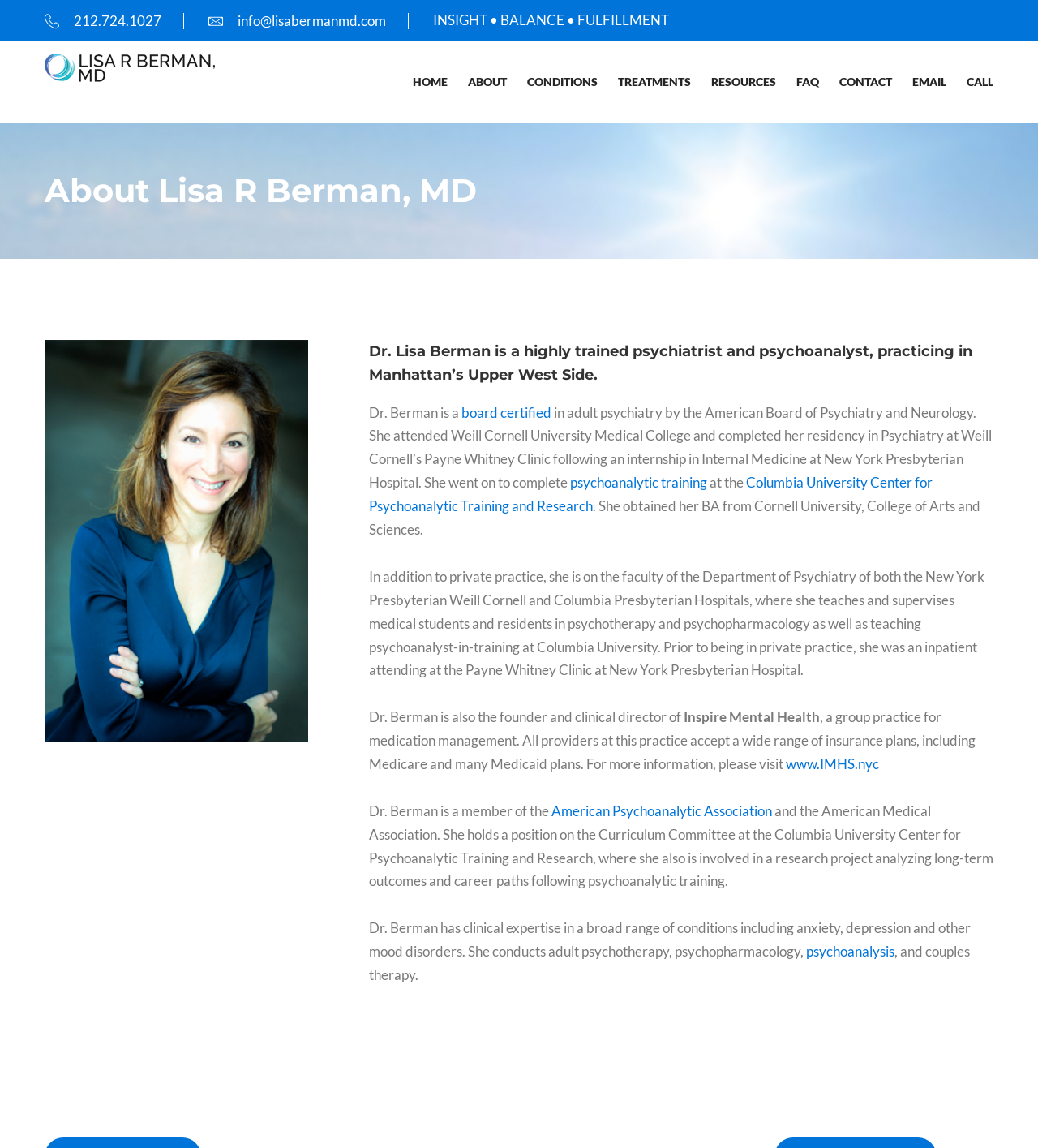Show the bounding box coordinates of the region that should be clicked to follow the instruction: "Learn more about Dr. Lisa Berman's psychoanalytic training."

[0.549, 0.413, 0.681, 0.428]